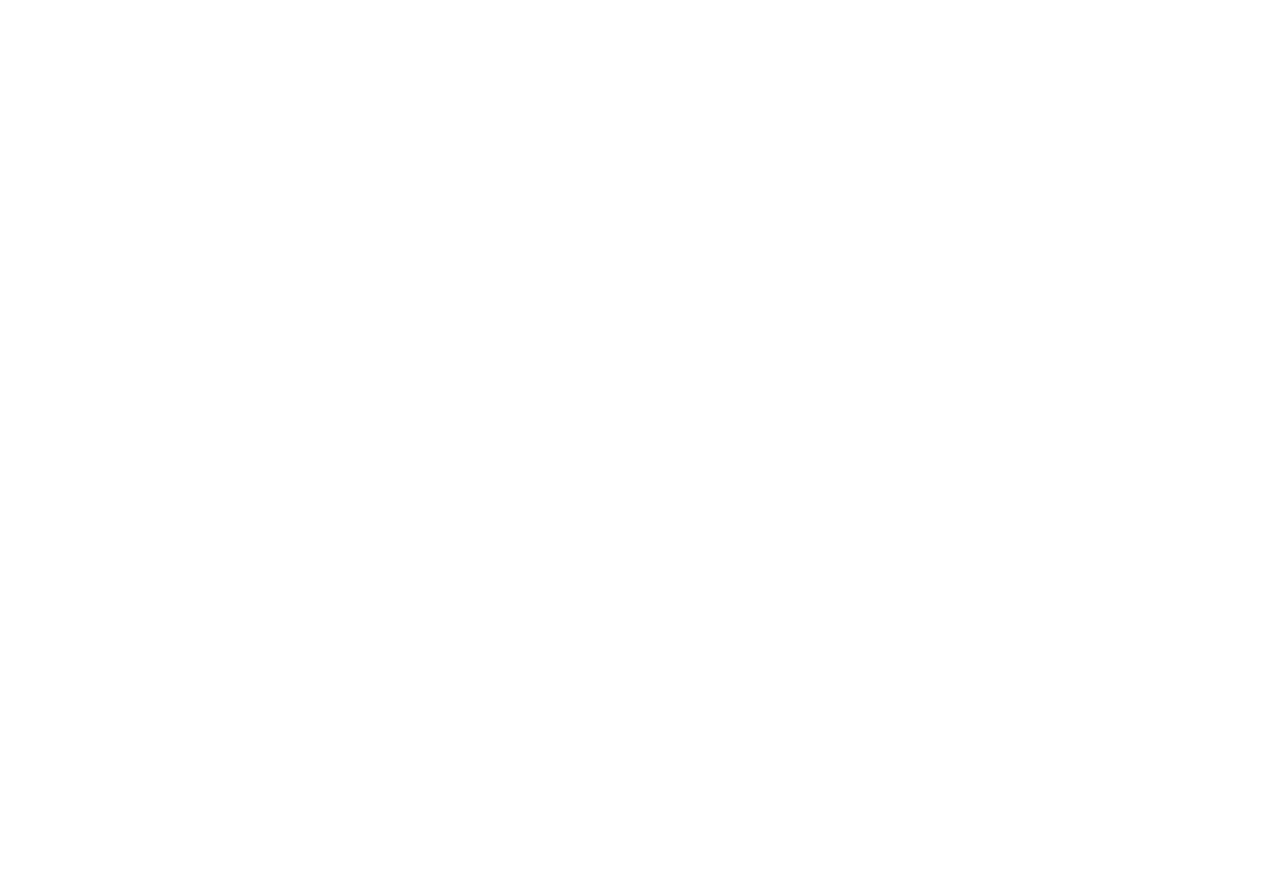What is the purpose of the webpage?
Based on the image, give a one-word or short phrase answer.

Find car accident resources